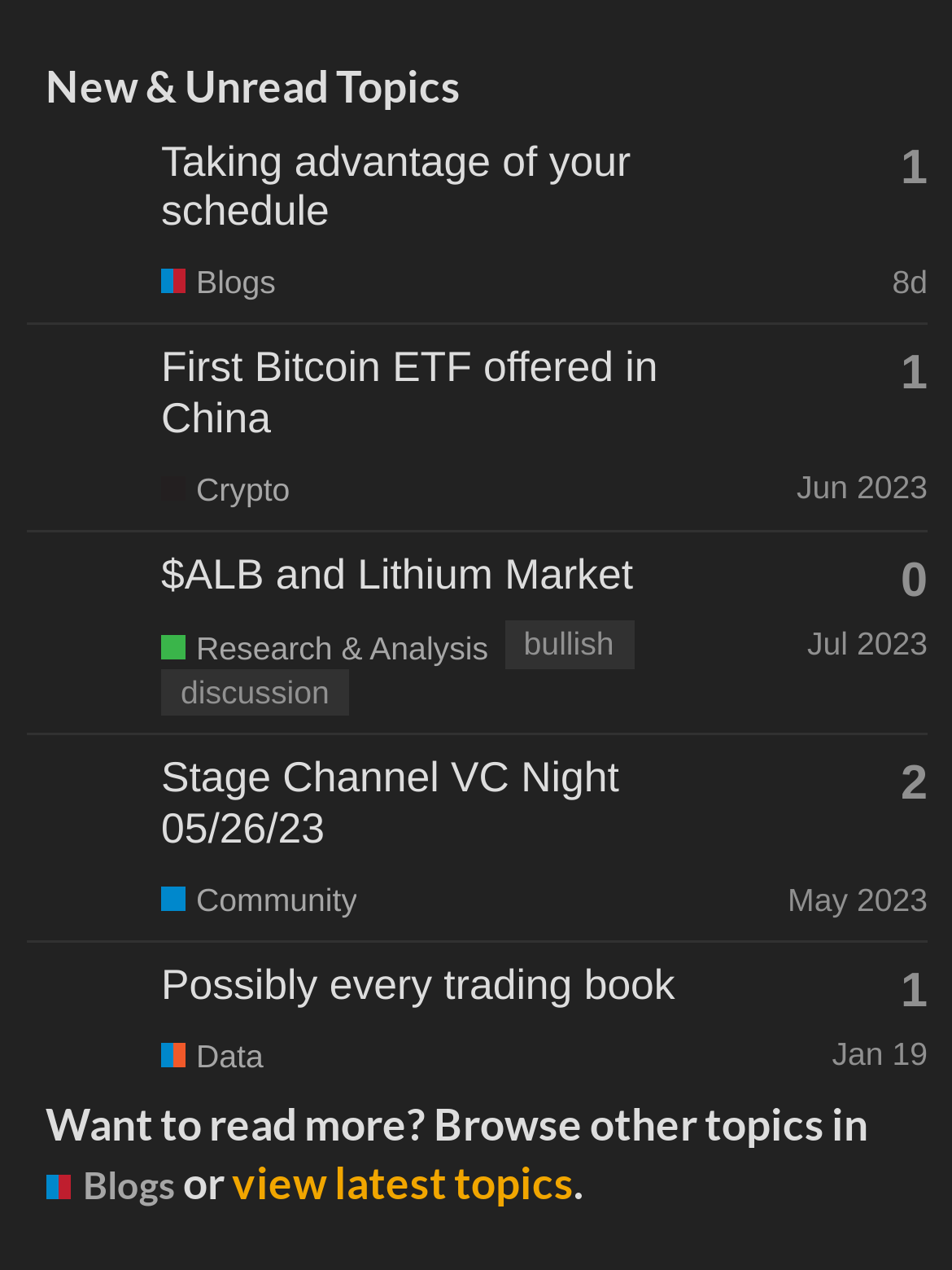Please identify the coordinates of the bounding box for the clickable region that will accomplish this instruction: "Browse other topics in Blogs".

[0.048, 0.914, 0.184, 0.955]